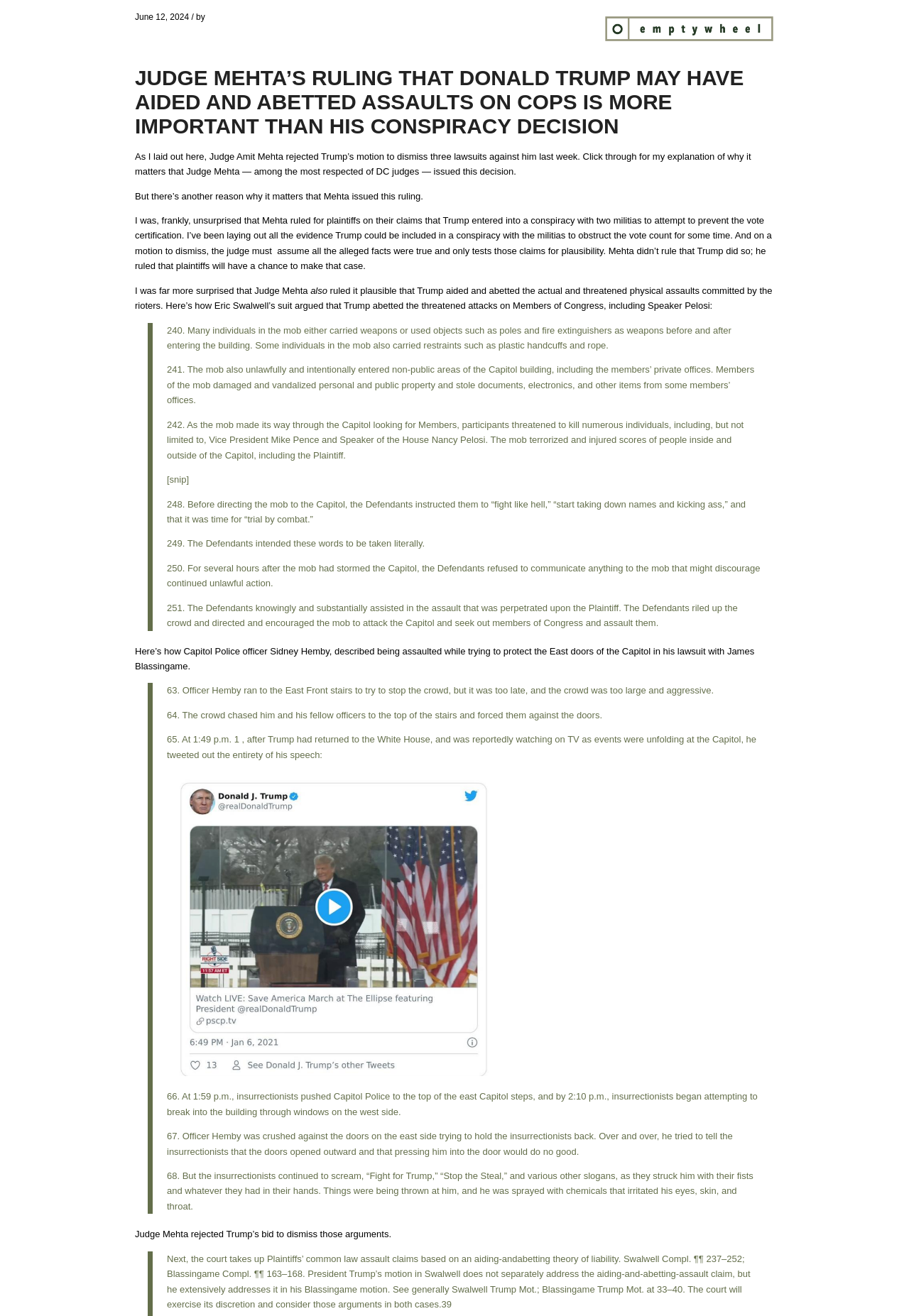Using the provided element description "laid out here", determine the bounding box coordinates of the UI element.

[0.169, 0.115, 0.225, 0.123]